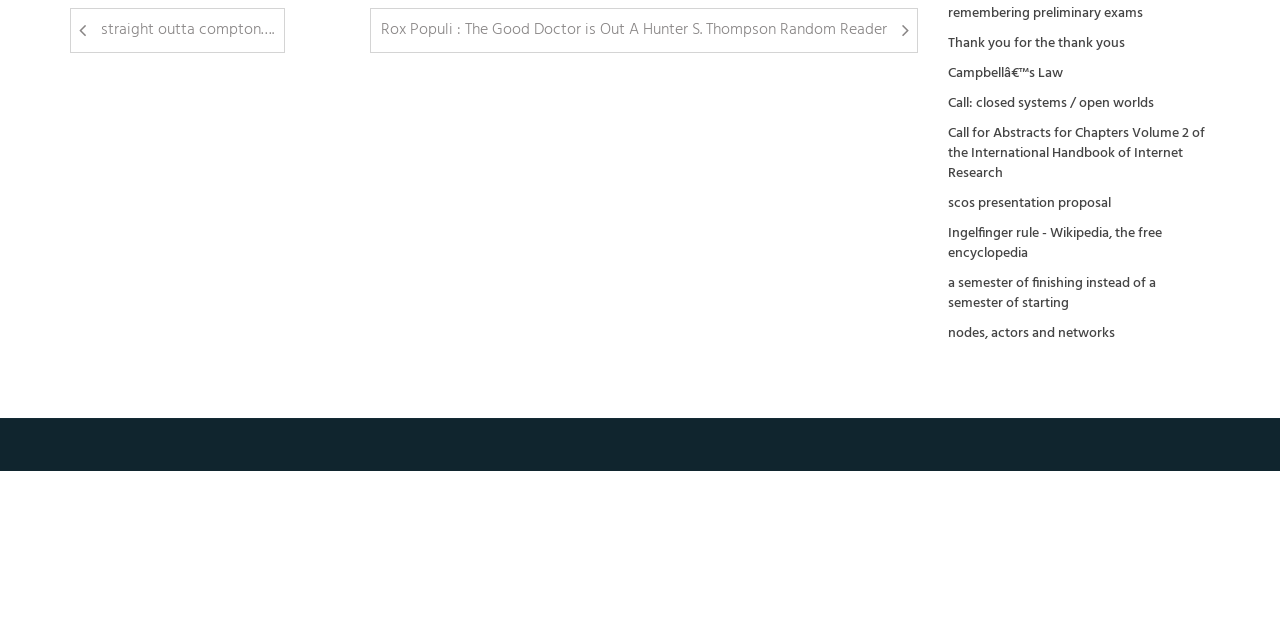Locate the bounding box coordinates for the element described below: "nodes, actors and networks". The coordinates must be four float values between 0 and 1, formatted as [left, top, right, bottom].

[0.74, 0.506, 0.871, 0.538]